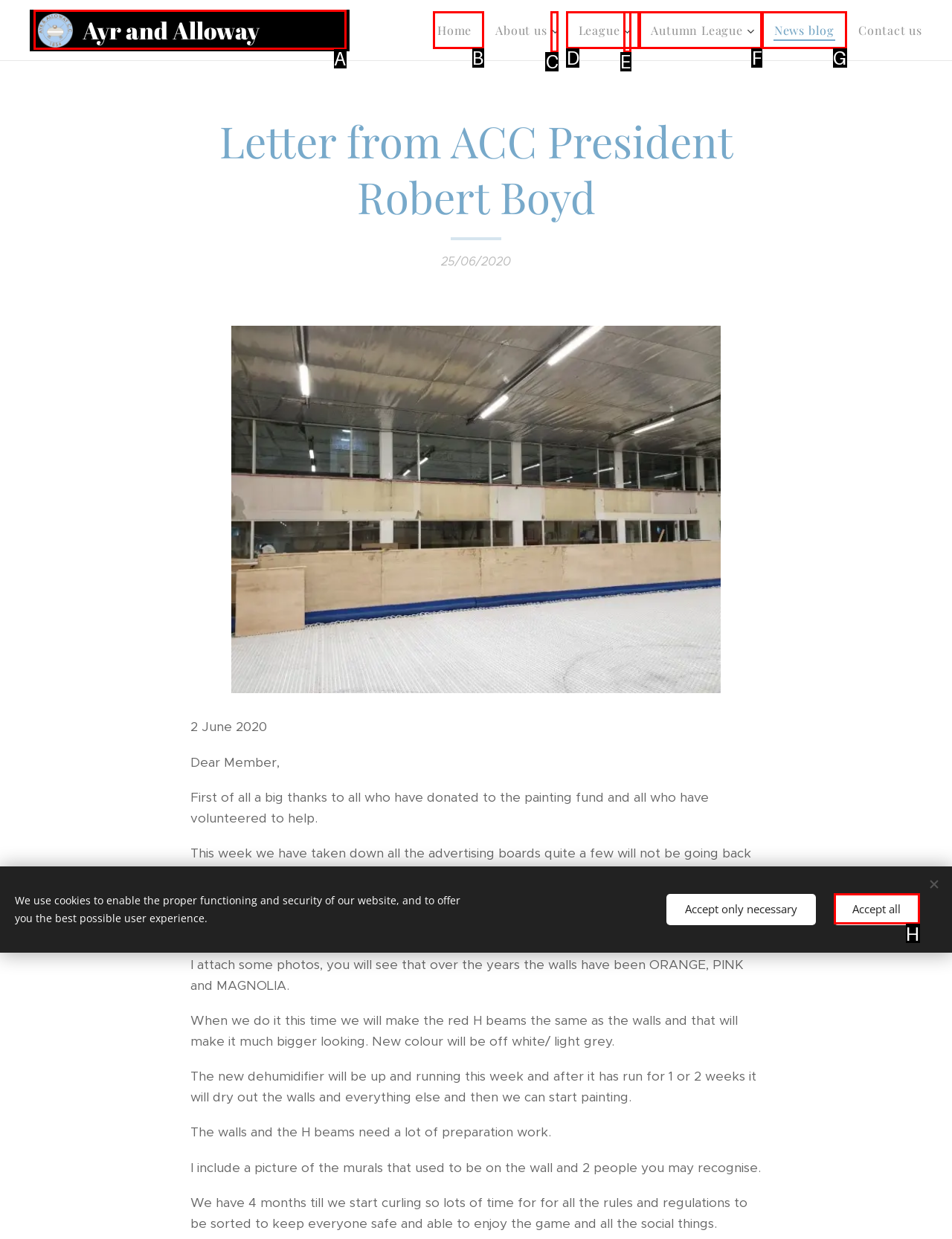Based on the given description: Ayr and Alloway Curling Club, determine which HTML element is the best match. Respond with the letter of the chosen option.

A